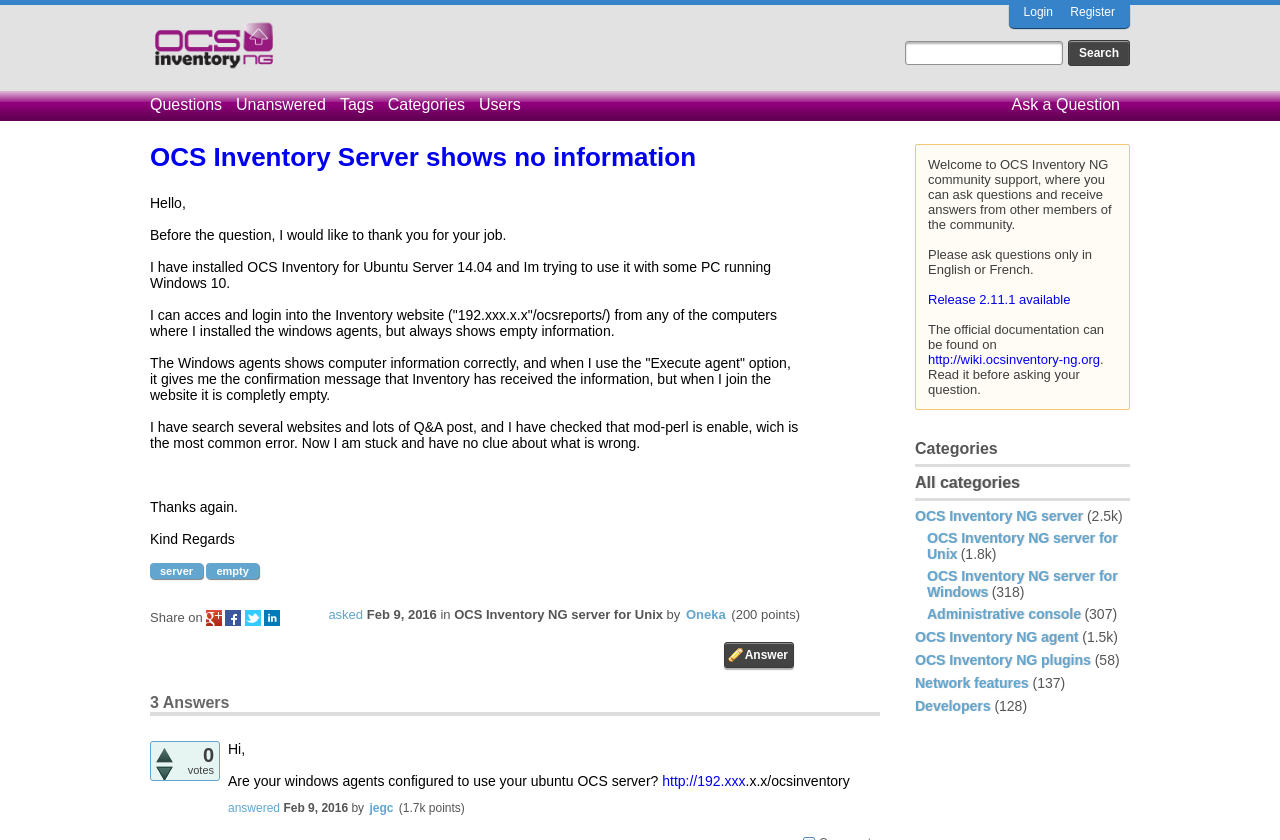Generate the text content of the main heading of the webpage.

OCS Inventory Server shows no information